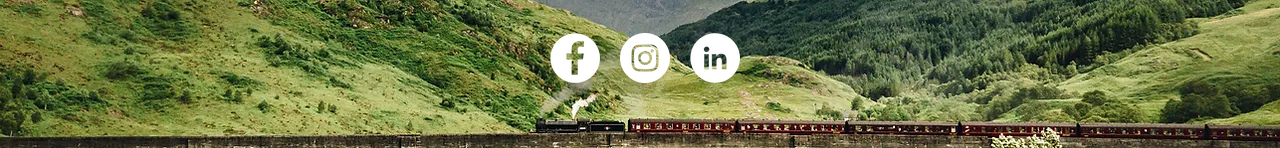Could you please study the image and provide a detailed answer to the question:
What is the solid structure below the train?

The caption describes a 'solid stone structure' below the train, which could be either a bridge or a wall, as it is not explicitly specified.